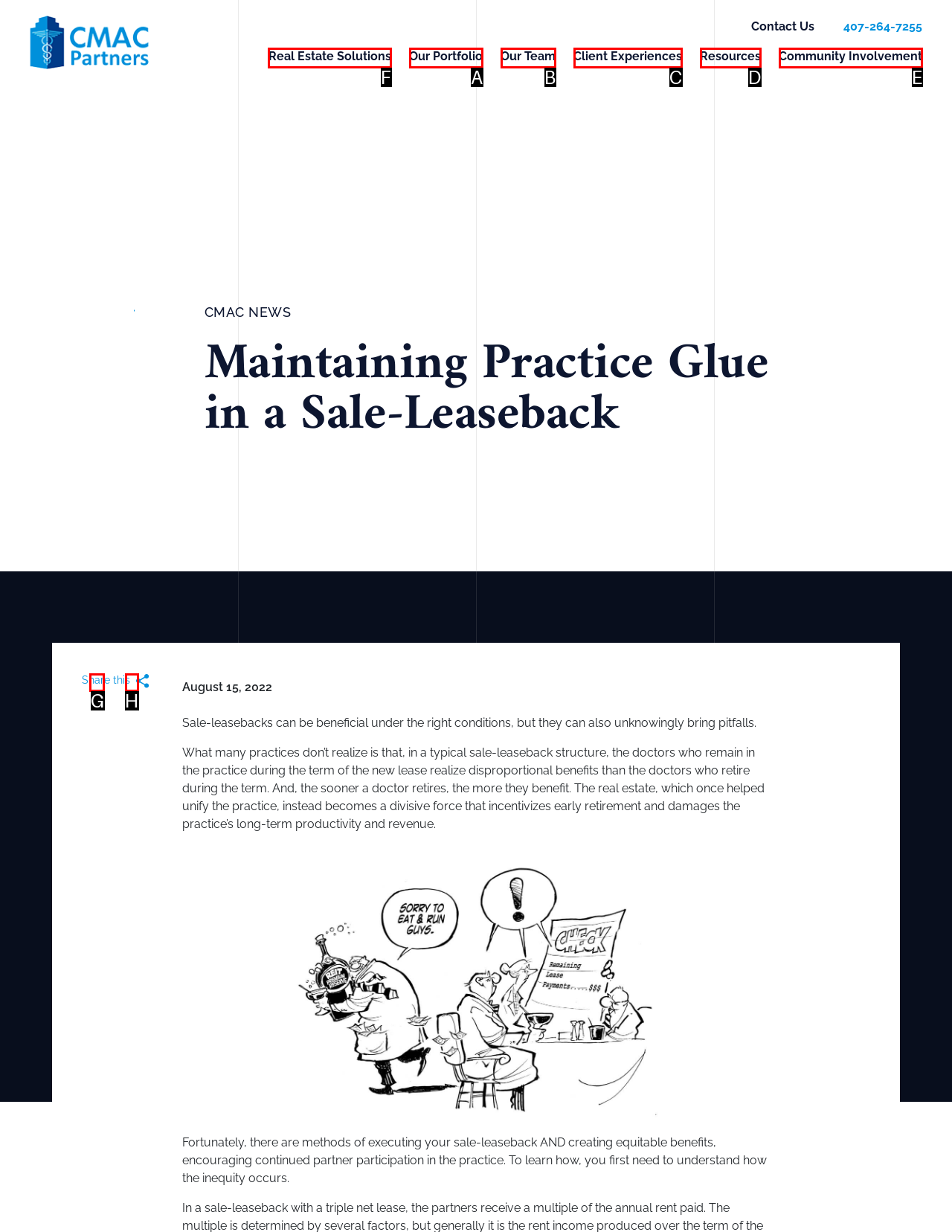Choose the letter of the option you need to click to Visit Real Estate Solutions. Answer with the letter only.

F